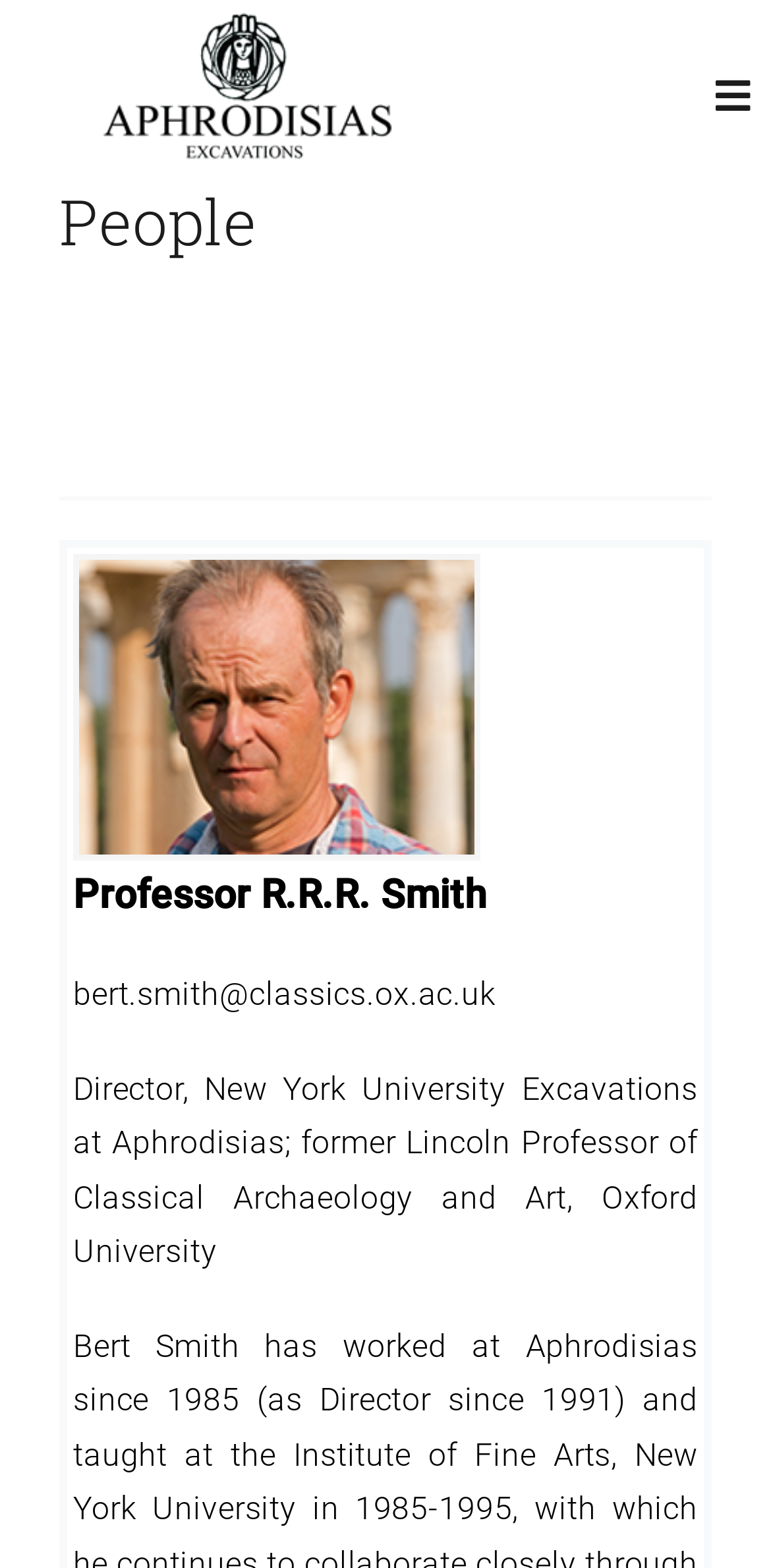Determine the bounding box coordinates for the area you should click to complete the following instruction: "Toggle the navigation menu".

[0.874, 0.033, 0.977, 0.089]